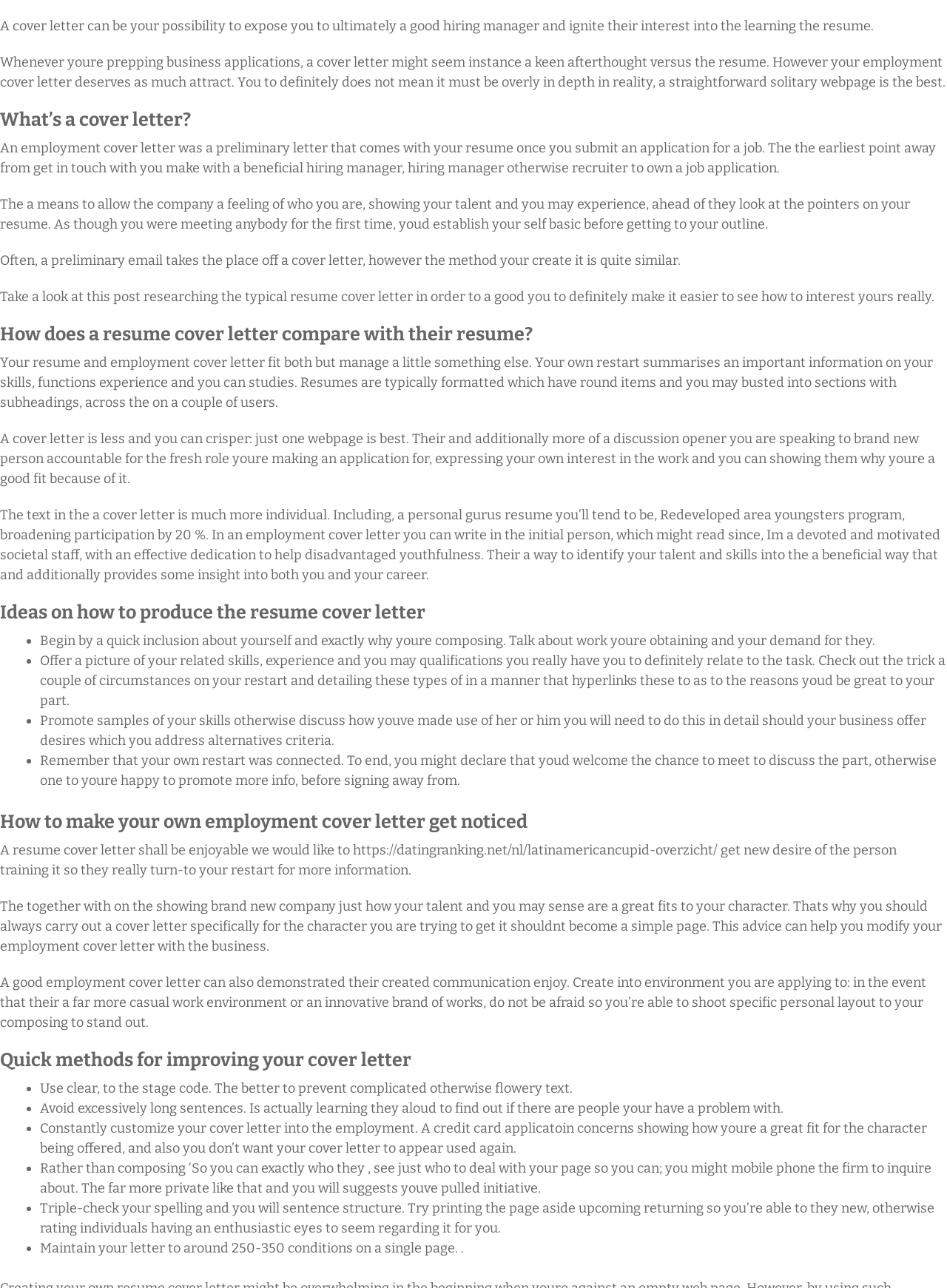What should a cover letter include?
Provide a concise answer using a single word or phrase based on the image.

Introduction, skills, and qualifications